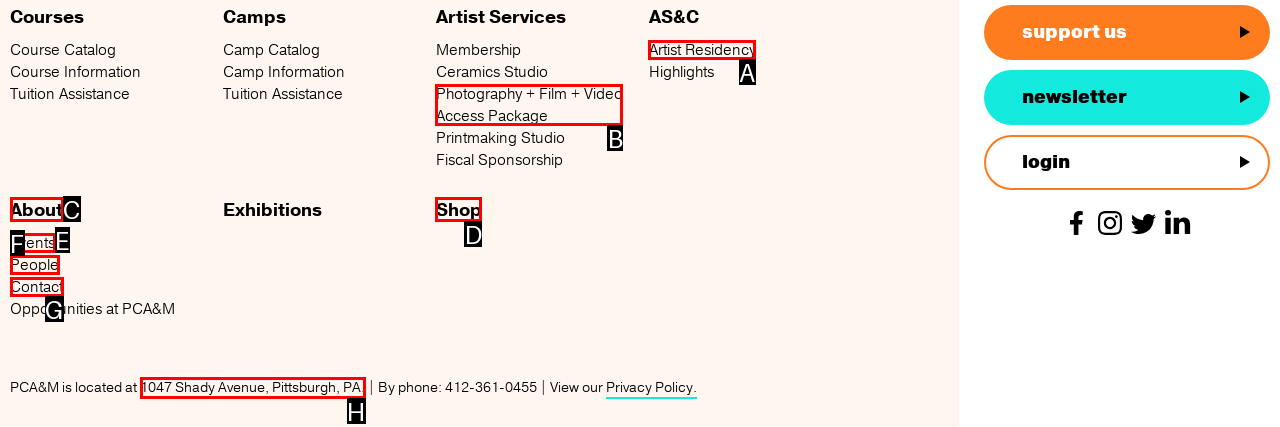To execute the task: Learn about Artist Residency, which one of the highlighted HTML elements should be clicked? Answer with the option's letter from the choices provided.

A